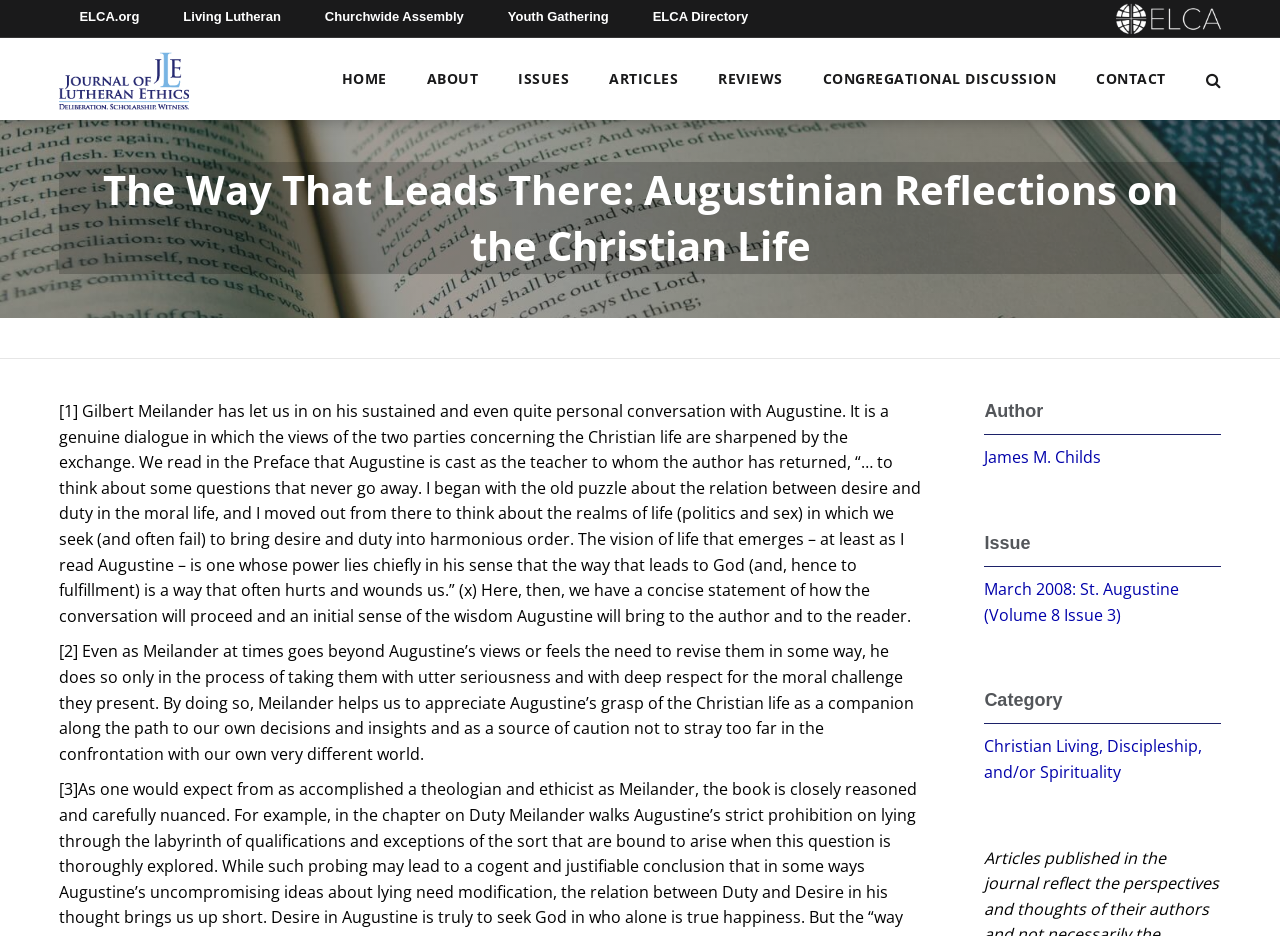Determine the bounding box coordinates of the UI element described below. Use the format (top-left x, top-left y, bottom-right x, bottom-right y) with floating point numbers between 0 and 1: Congregational Discussion

[0.643, 0.067, 0.825, 0.102]